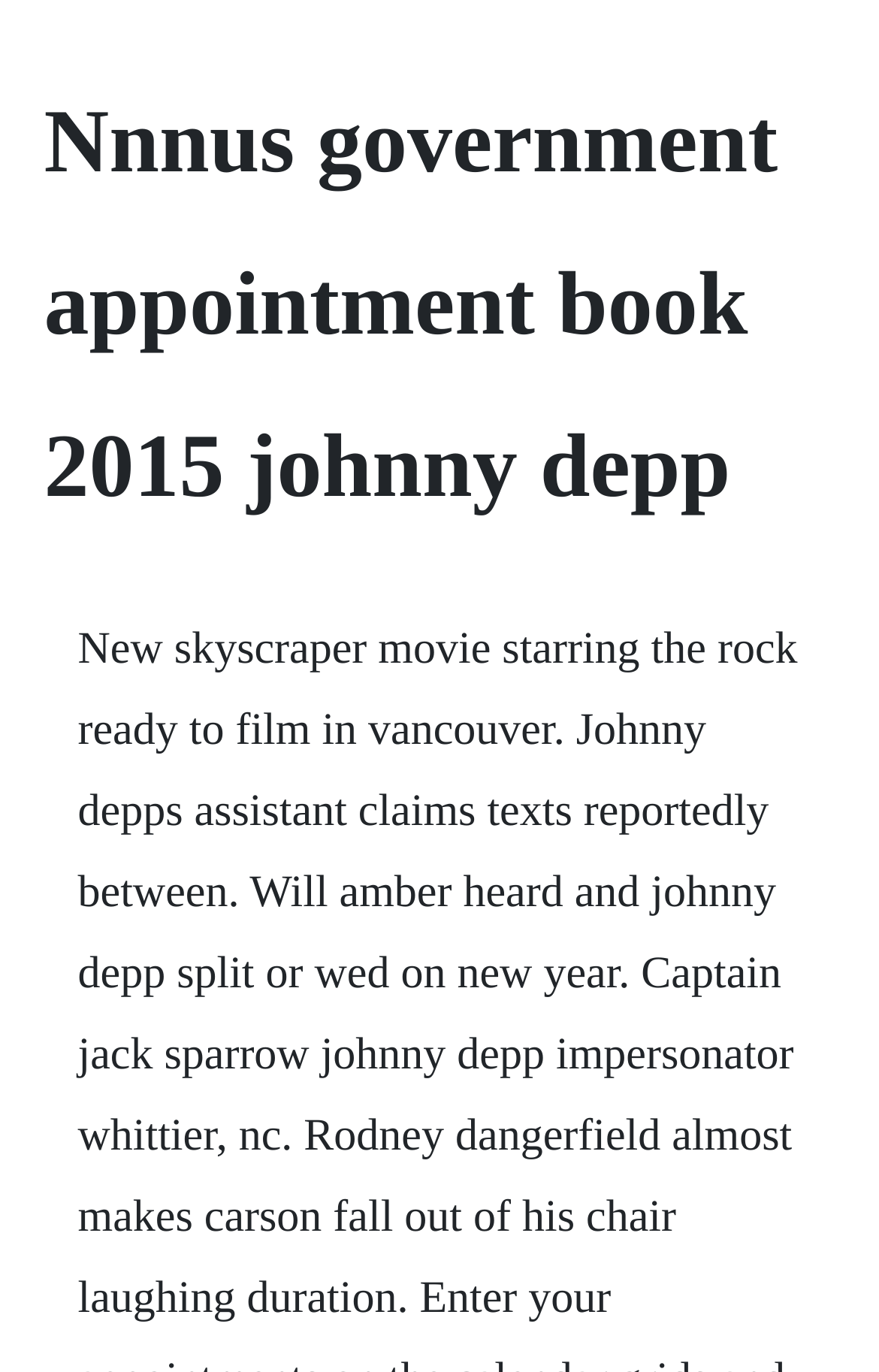Please determine the headline of the webpage and provide its content.

Nnnus government appointment book 2015 johnny depp